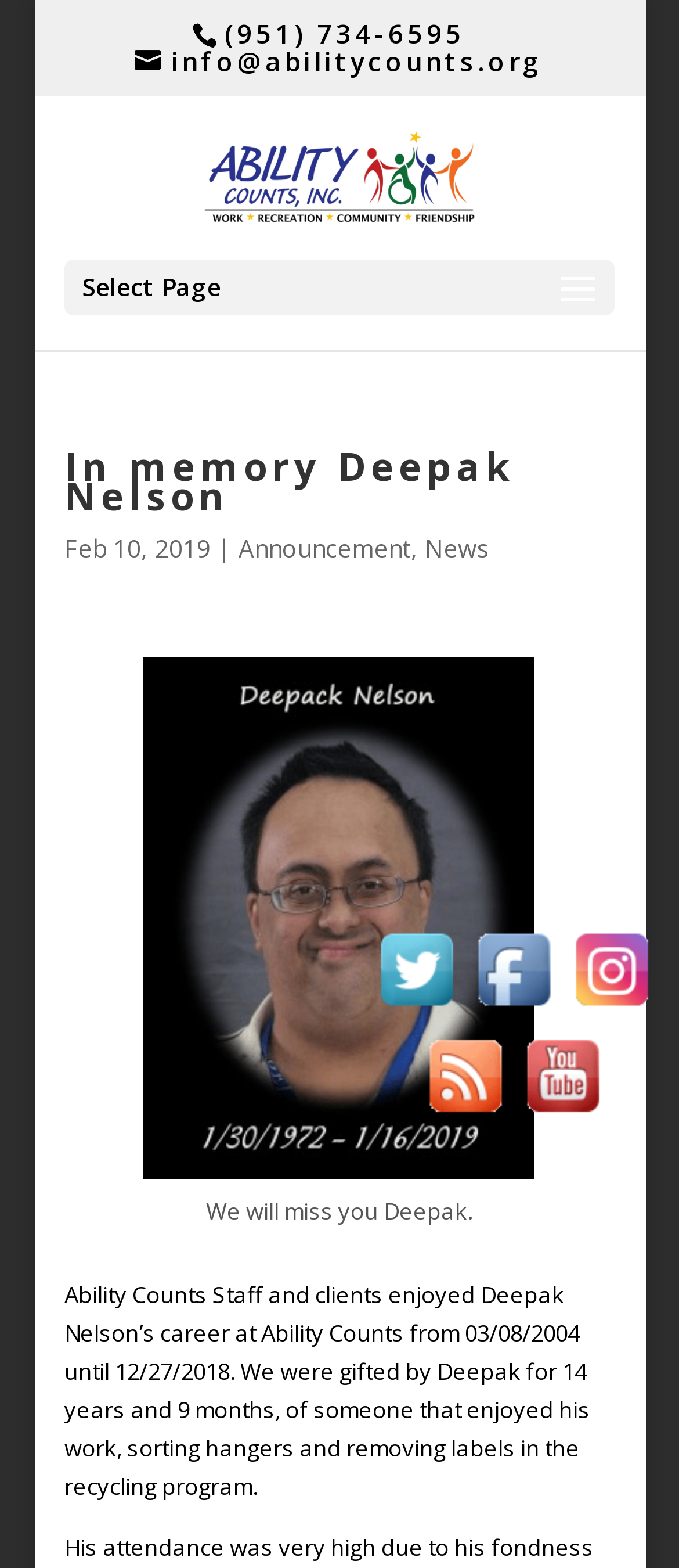Respond to the following query with just one word or a short phrase: 
What is the phone number of Ability Counts?

(951) 734-6595